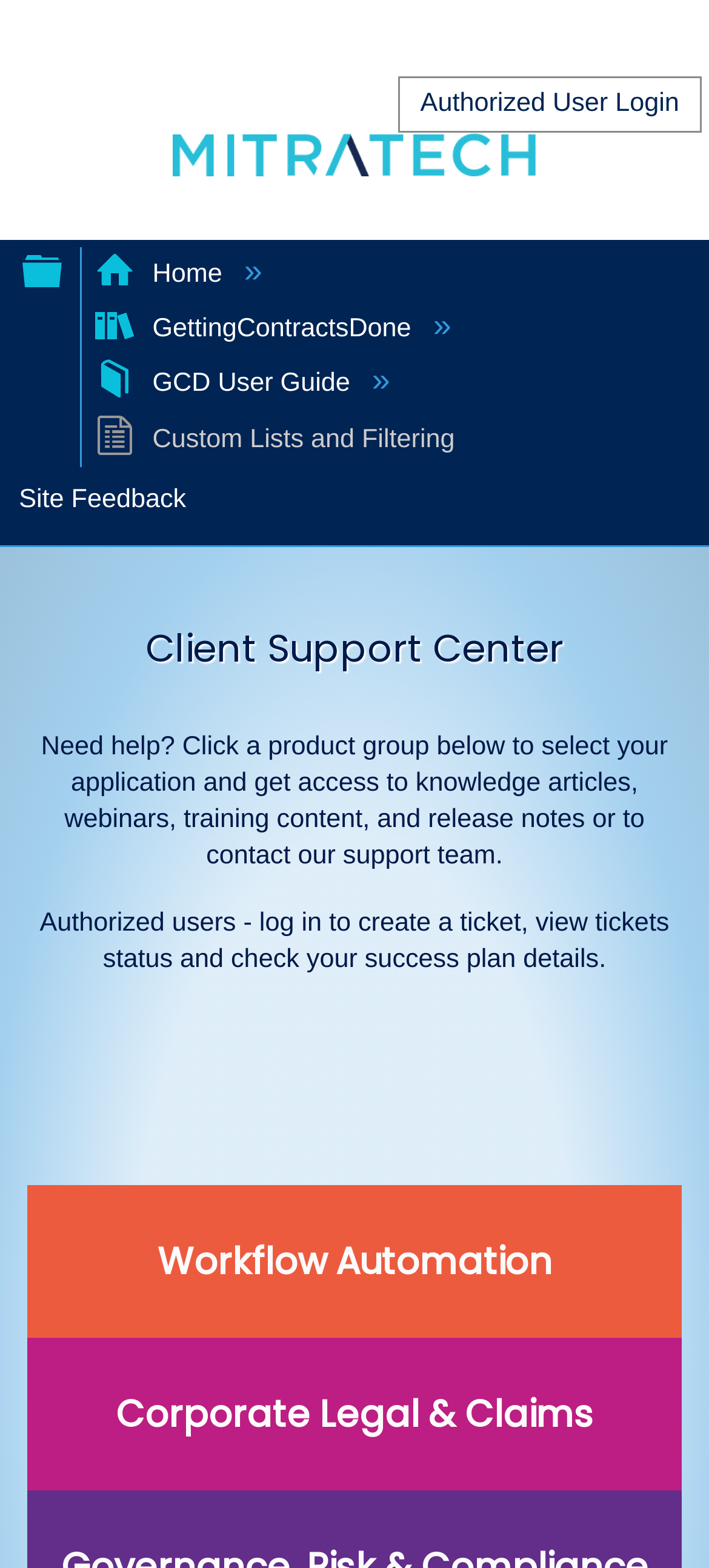Given the description Workflow Automation, predict the bounding box coordinates of the UI element. Ensure the coordinates are in the format (top-left x, top-left y, bottom-right x, bottom-right y) and all values are between 0 and 1.

[0.222, 0.788, 0.778, 0.82]